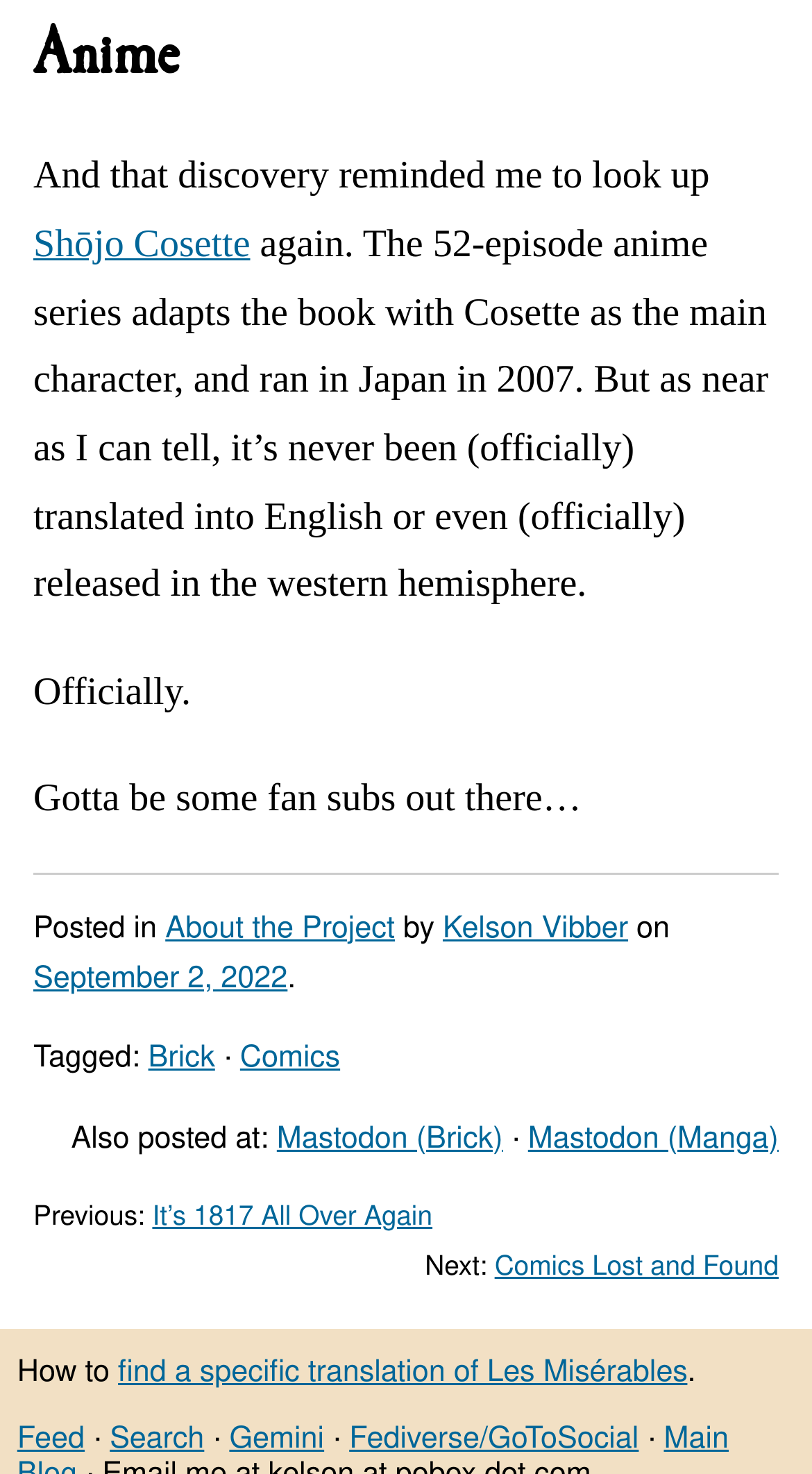Answer the following inquiry with a single word or phrase:
Who is the author of the post?

Kelson Vibber